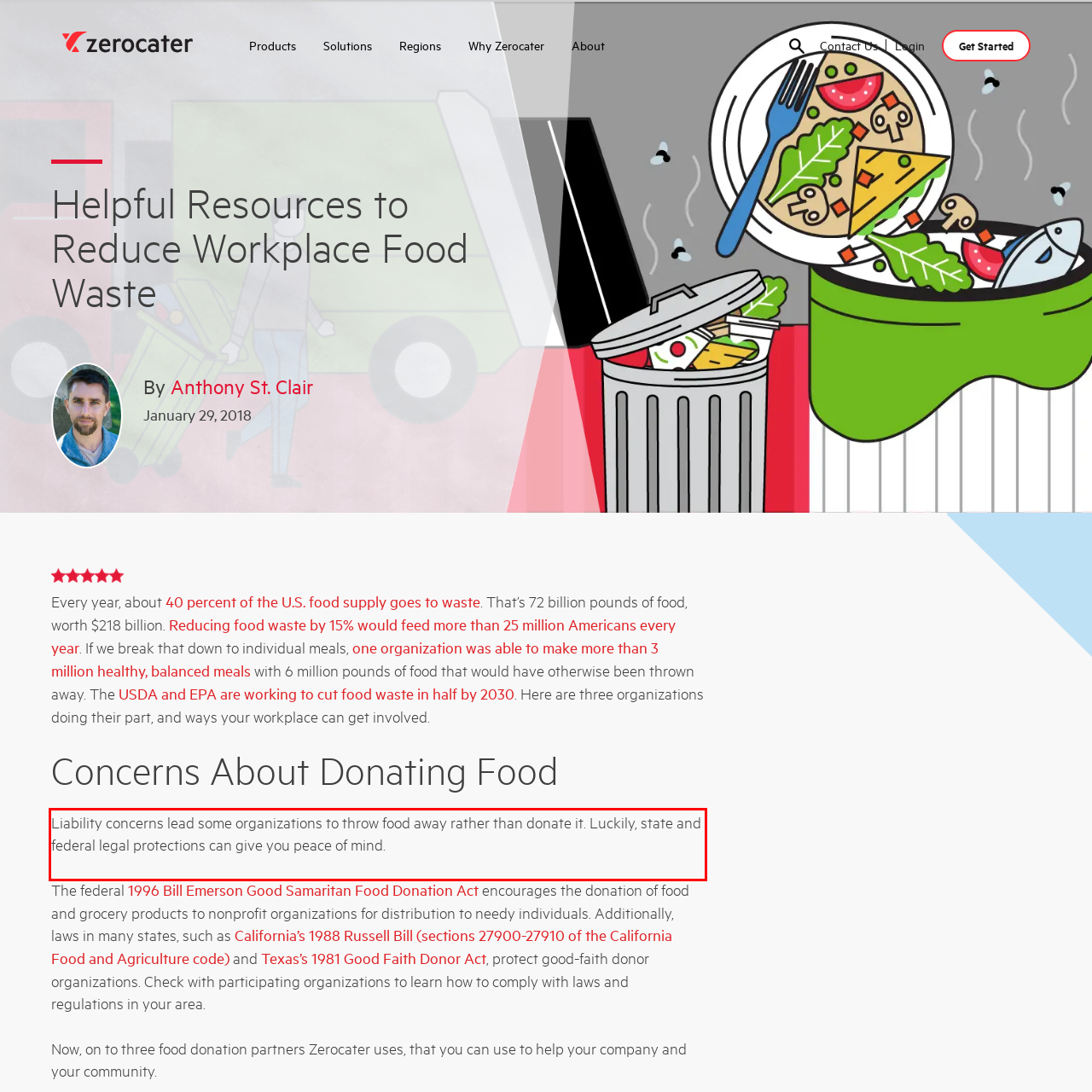Locate the red bounding box in the provided webpage screenshot and use OCR to determine the text content inside it.

Liability concerns lead some organizations to throw food away rather than donate it. Luckily, state and federal legal protections can give you peace of mind.